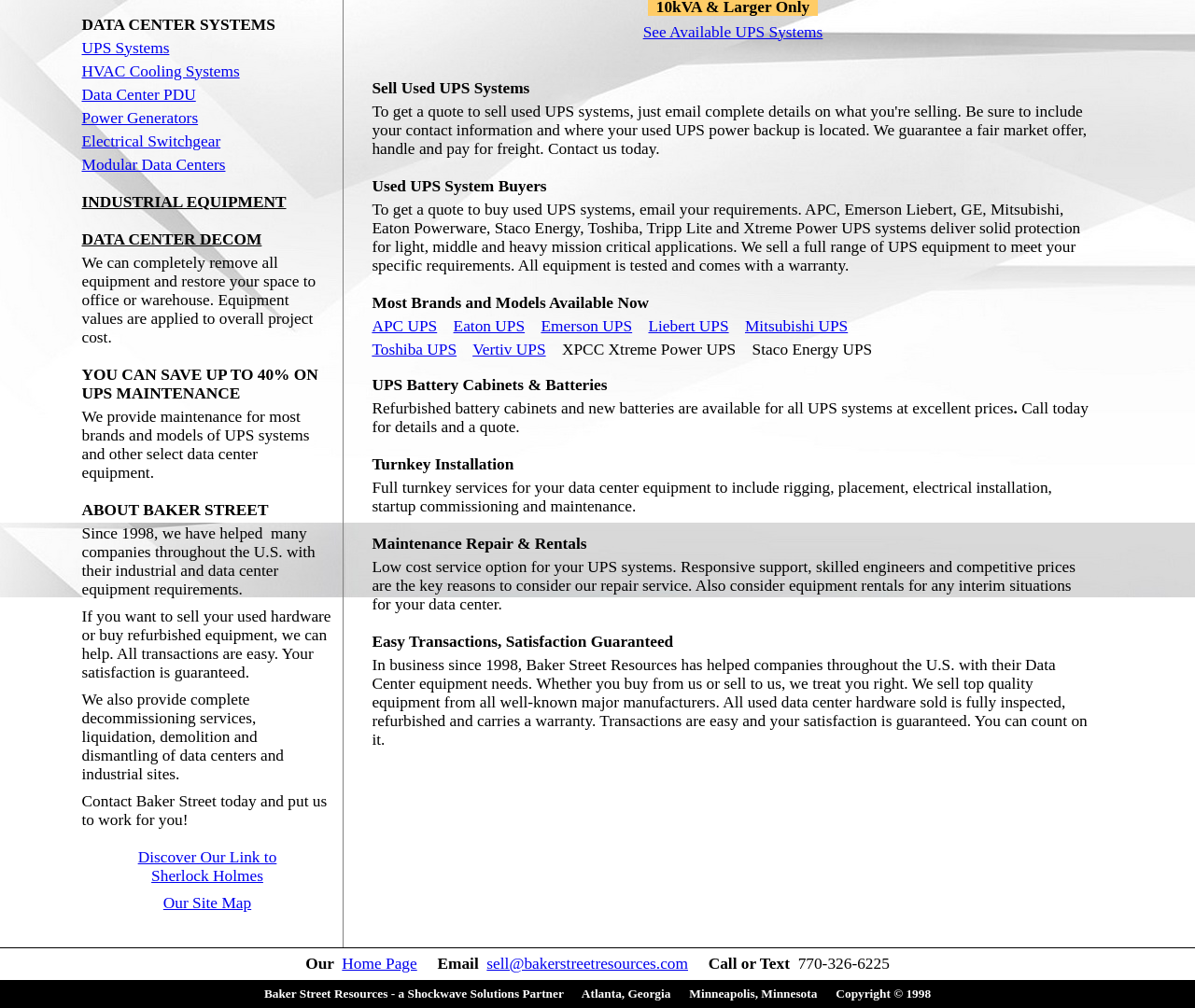Identify the bounding box for the described UI element: "sell@bakerstreetresources.com".

[0.407, 0.947, 0.576, 0.964]